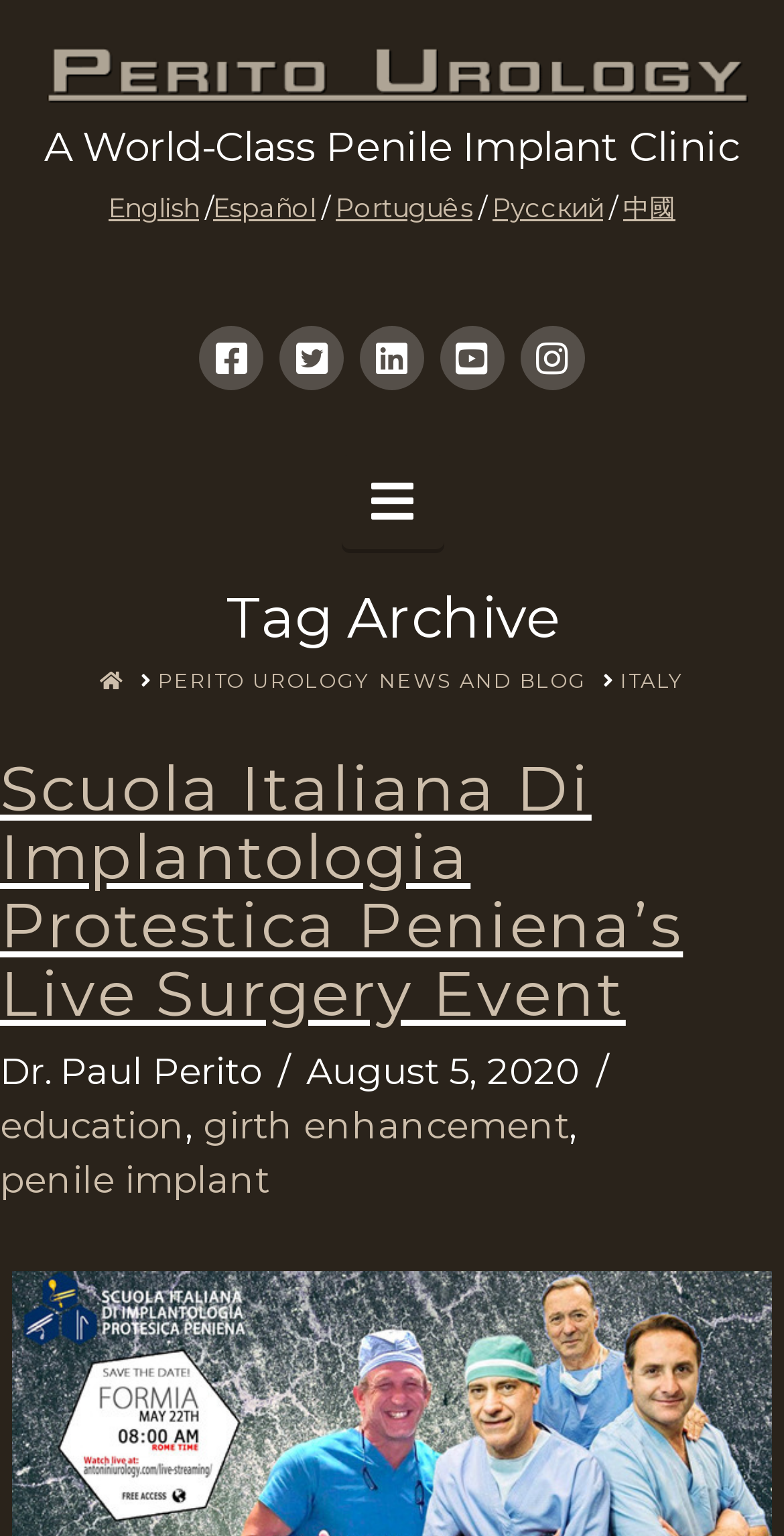Explain the webpage in detail, including its primary components.

The webpage appears to be a blog or news article page from Perito Urology, with a focus on penile implant clinics. At the top of the page, there is a large image spanning the entire width of the page. Below the image, the title "A World-Class Penile Implant Clinic" is prominently displayed.

To the right of the title, there are language selection options, including English, Español, Português, and others. Below these options, there are social media links to Facebook, Twitter, LinkedIn, YouTube, and Instagram.

On the top-right corner, there is a navigation button with an icon. Below this button, there is a table layout with a heading "Tag Archive" and a breadcrumb navigation section. The breadcrumb navigation shows the path "HOME > PERITO UROLOGY NEWS AND BLOG > ITALY".

The main content of the page is a blog post or news article with a heading "Scuola Italiana Di Implantologia Protestica Peniena’s Live Surgery Event". The article has a link to the same title, and below it, there is a section with the author's name, "Dr. Paul Perito", and the publication date, "August 5, 2020". There are also links to related topics, including "education", "girth enhancement", and "penile implant", which are likely tags or categories for the article.